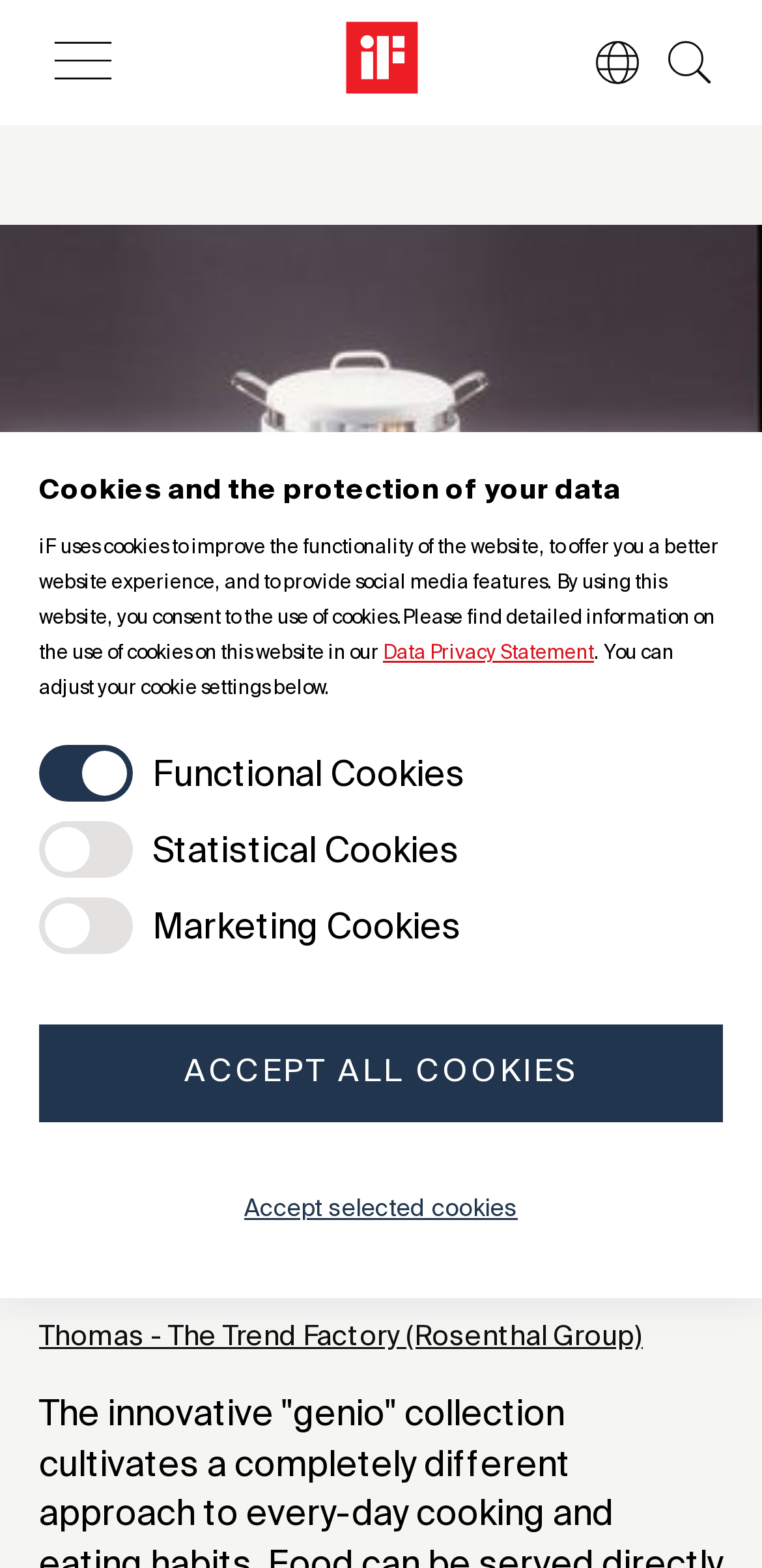Please specify the bounding box coordinates for the clickable region that will help you carry out the instruction: "Visit Thomas - The Trend Factory website".

[0.051, 0.841, 0.844, 0.862]